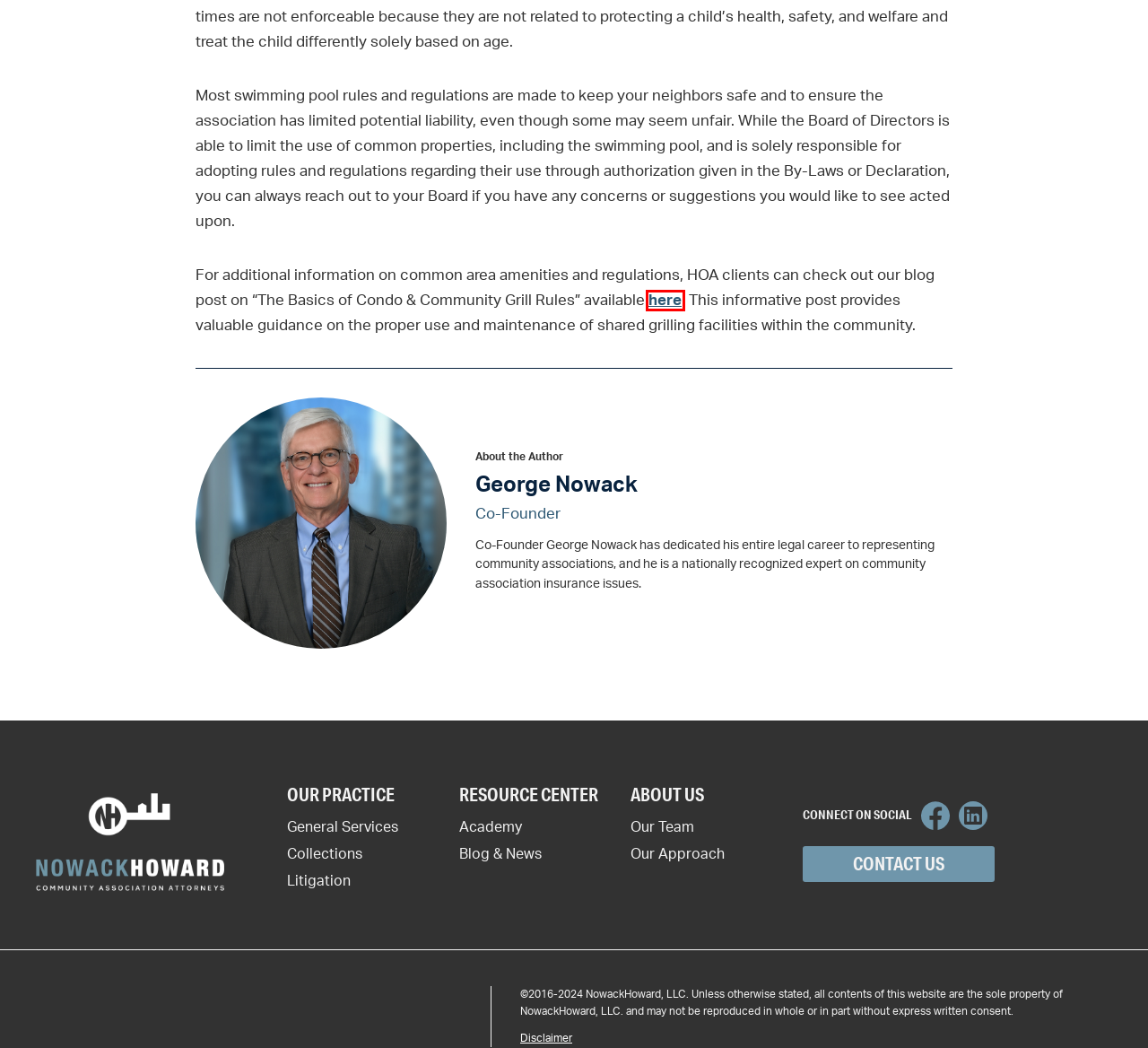Inspect the provided webpage screenshot, concentrating on the element within the red bounding box. Select the description that best represents the new webpage after you click the highlighted element. Here are the candidates:
A. Condo & Community Grill Rules | Fire Code & Regulations
B. Condominium & HOA Litigation Attorneys | NowackHoward
C. Meet NowackHoward's Team of Experienced HOA Lawyers
D. Client Resources - Nowack Howard
E. NowackHoward's Approach | Professional HOA Lawyers Near Me
F. HOA Legal Counsel To Guide Your Community Association
G. ​George Nowack - Nowack Howard Co-Founder
H. Privacy Policy - Nowack Howard

A